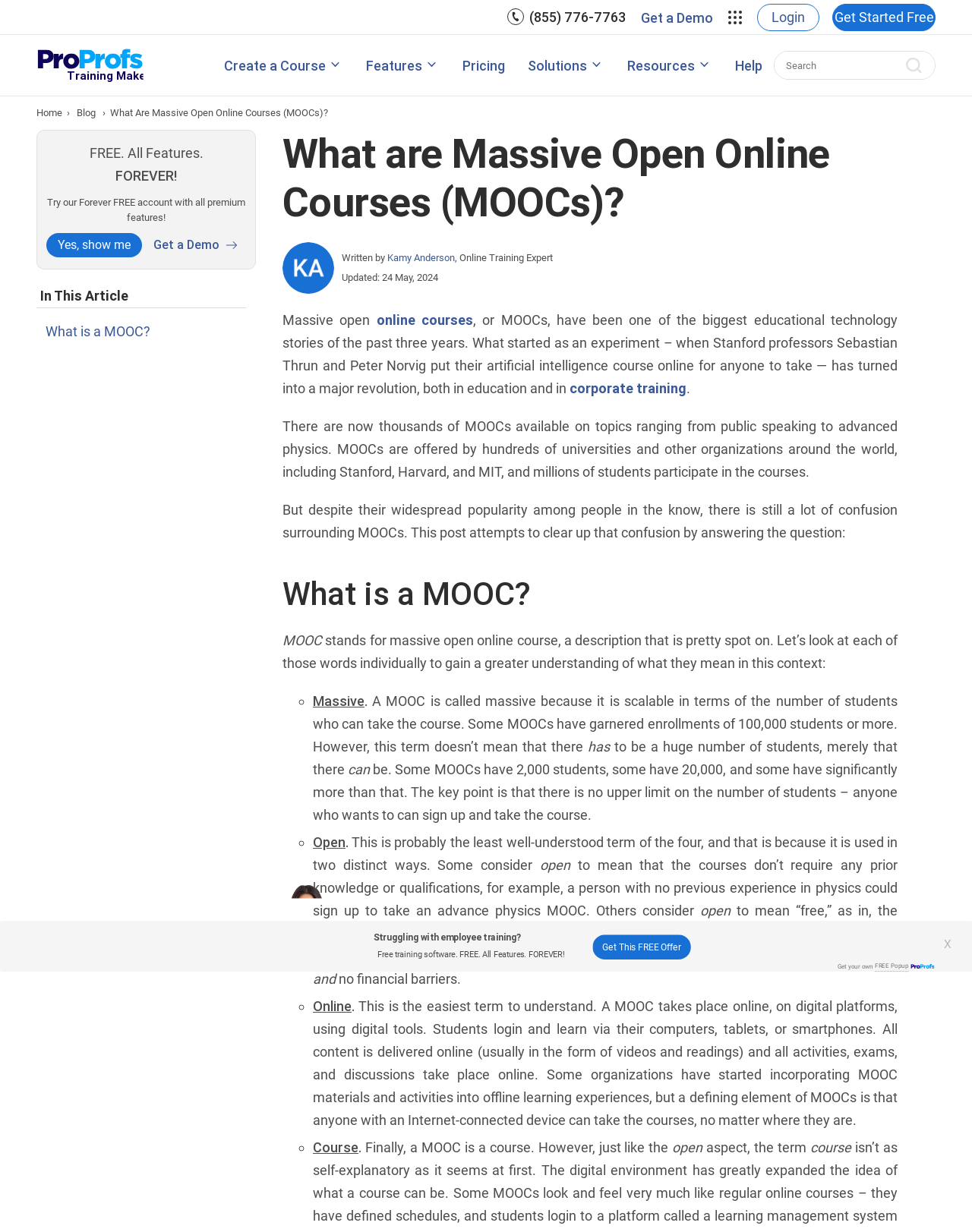Give the bounding box coordinates for the element described by: "AI-Based LMS: A Beginner’s Guide".

[0.211, 0.031, 0.395, 0.043]